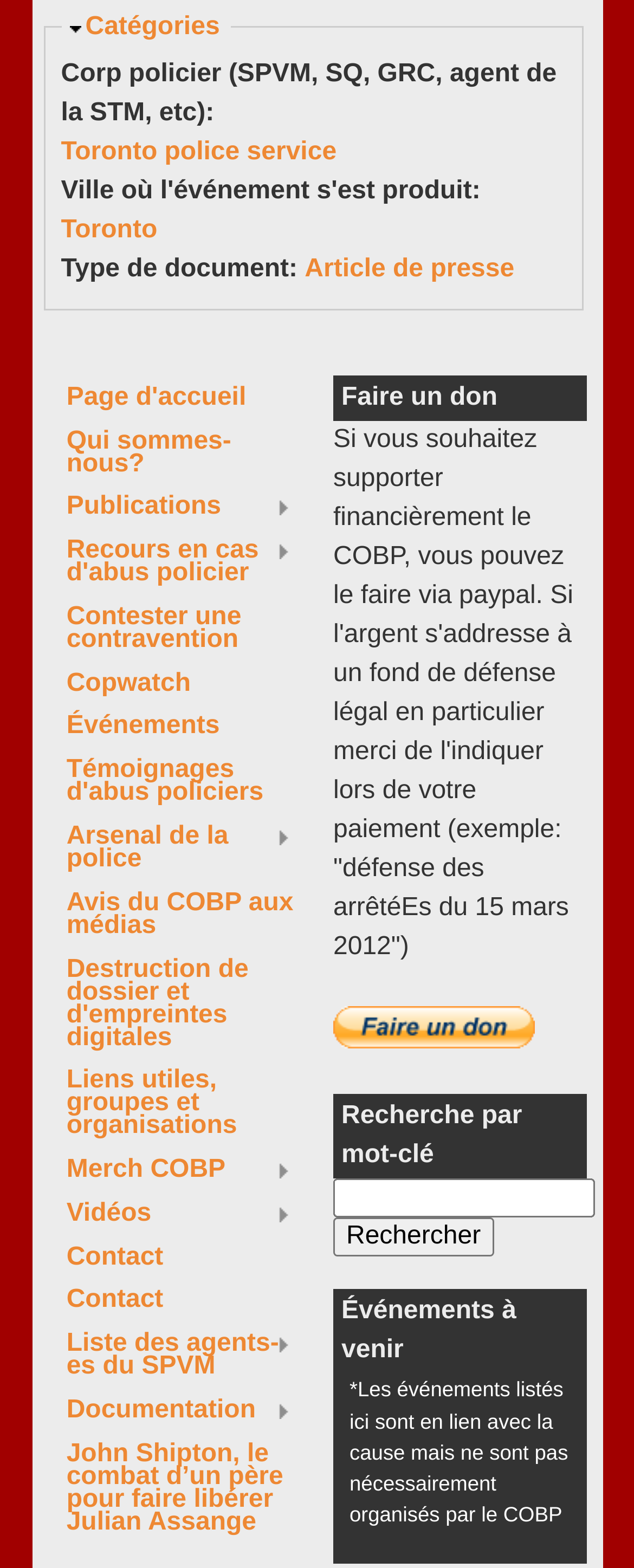Locate the bounding box coordinates of the segment that needs to be clicked to meet this instruction: "Go to the homepage".

[0.079, 0.246, 0.491, 0.261]